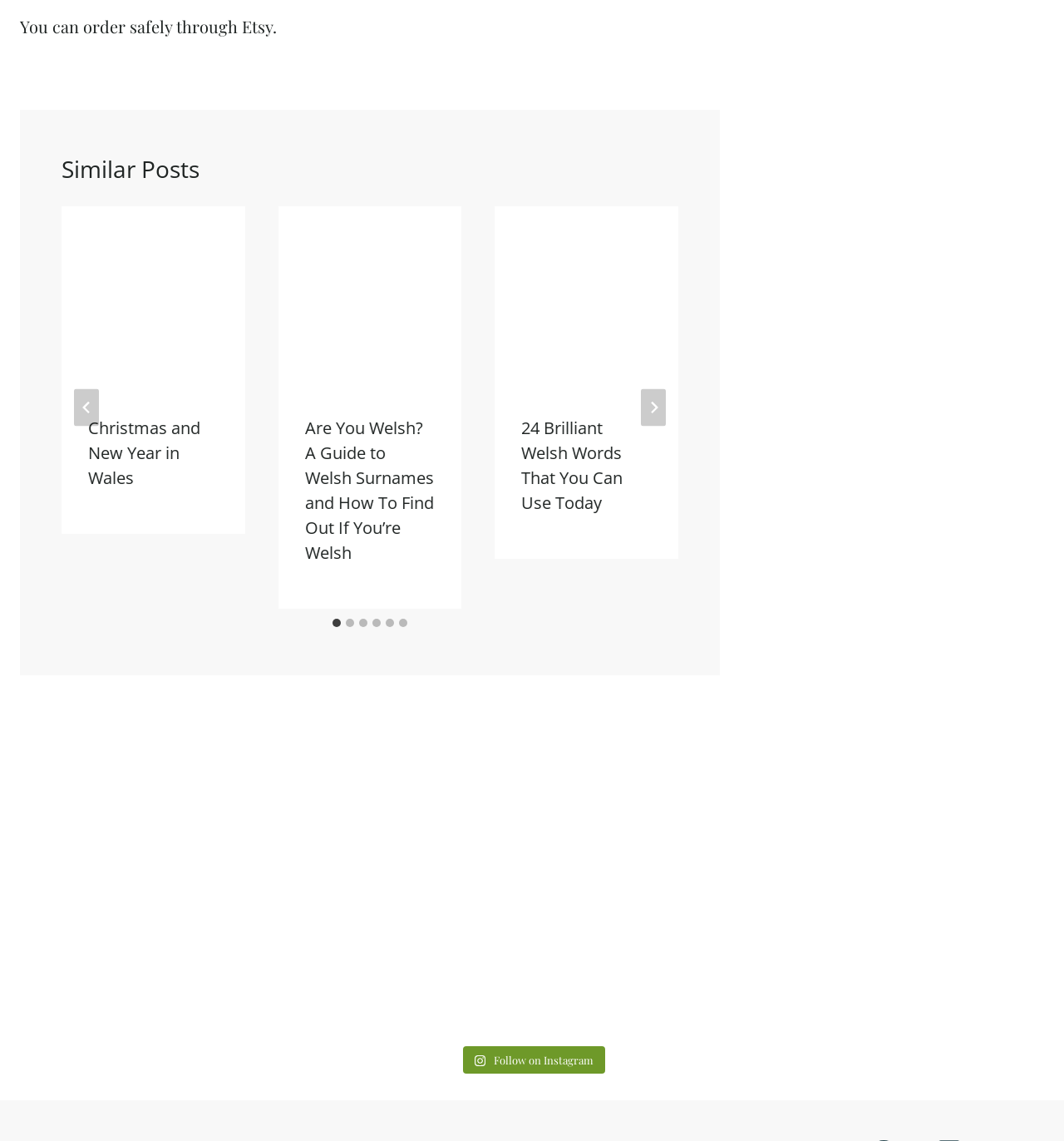What is the purpose of the 'Go to last slide' and 'Next' buttons?
Based on the image, give a concise answer in the form of a single word or short phrase.

Navigating slides